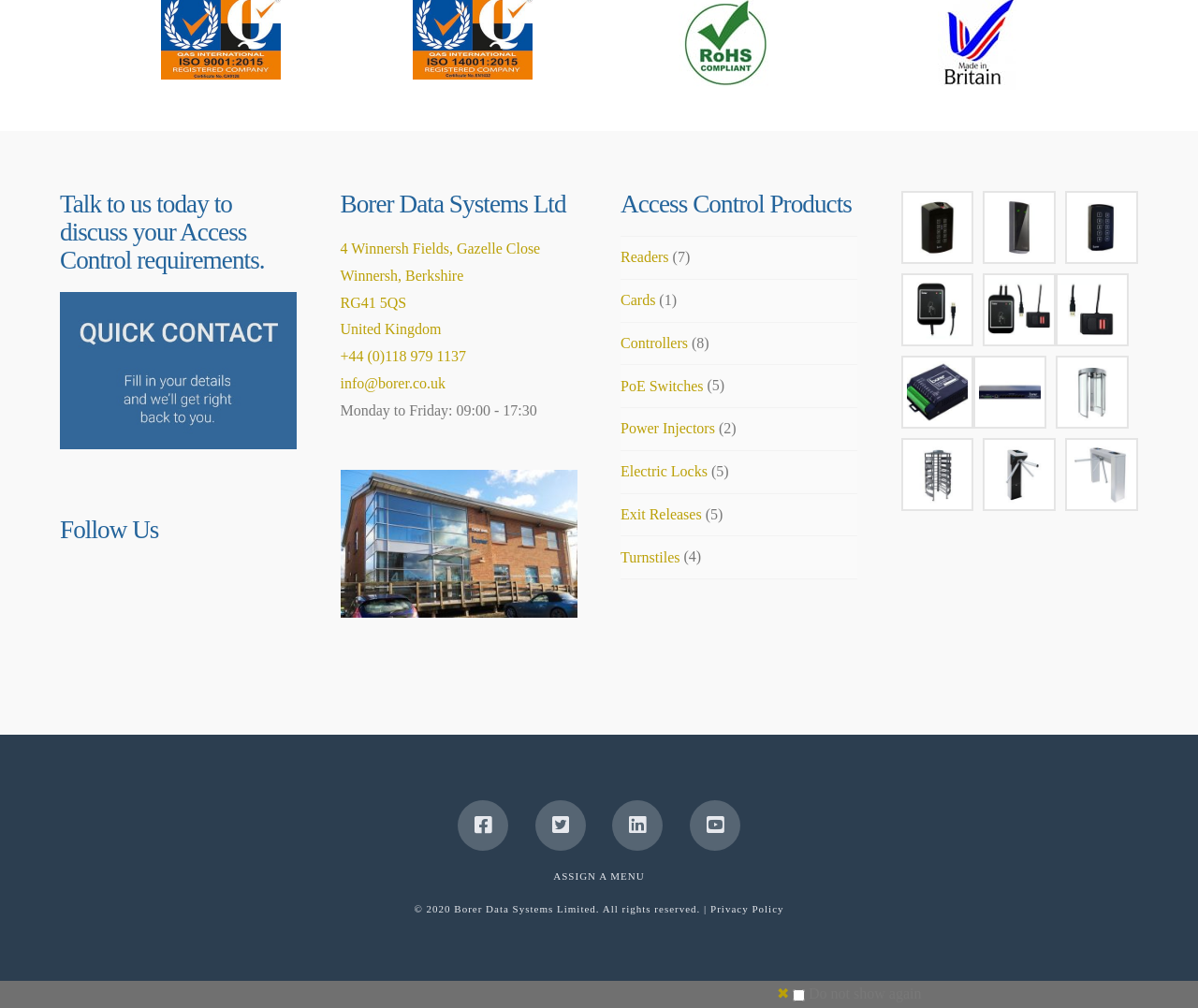What is the company name?
Please answer the question with as much detail as possible using the screenshot.

The company name is mentioned in the heading 'Borer Data Systems Ltd' and also in the link 'Borer Data Systems Ltd - Winnersh, United Kingdom'.